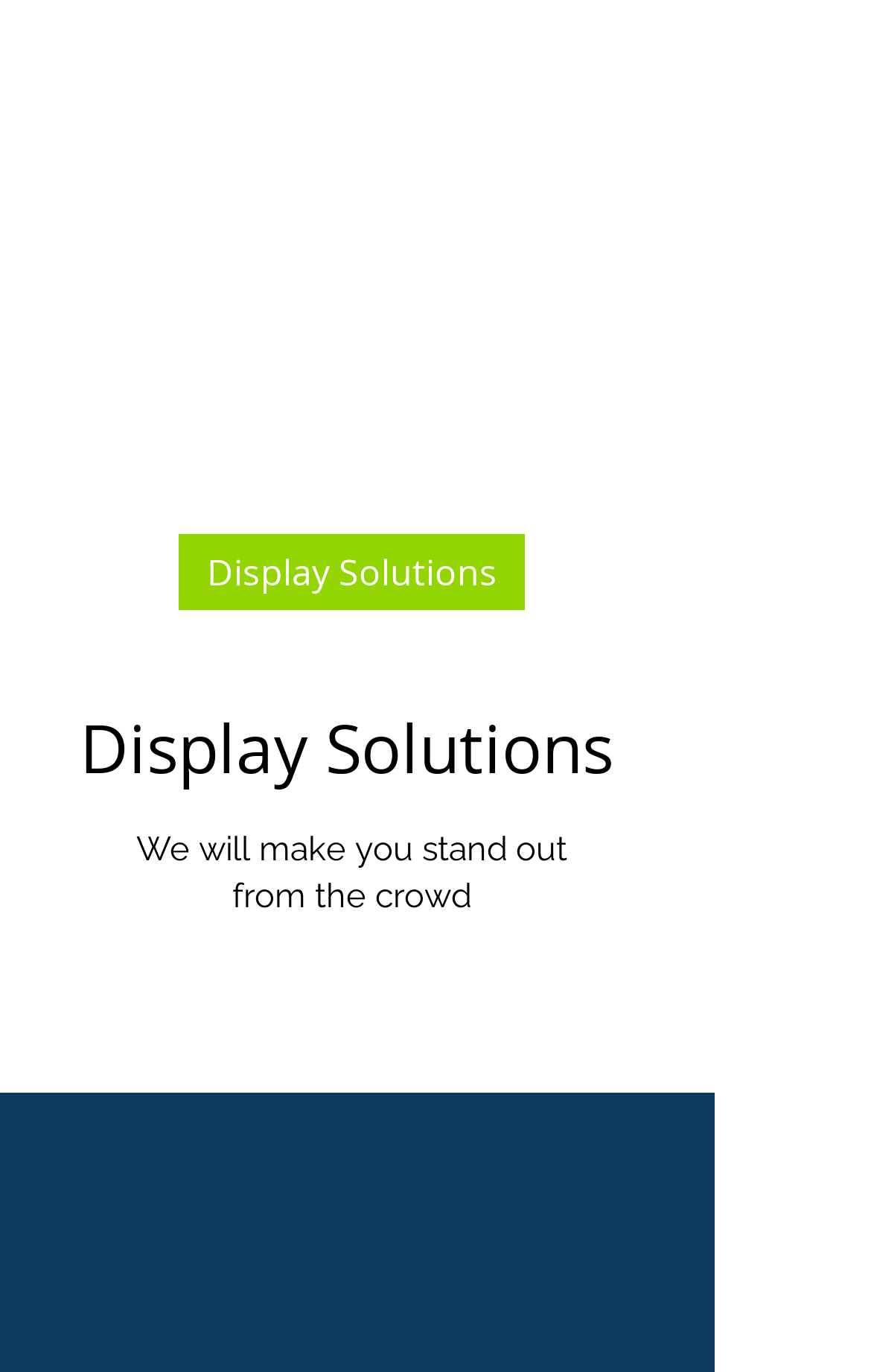Locate the bounding box of the UI element defined by this description: "aria-label="Instagram"". The coordinates should be given as four float numbers between 0 and 1, formatted as [left, top, right, bottom].

[0.374, 0.936, 0.446, 0.982]